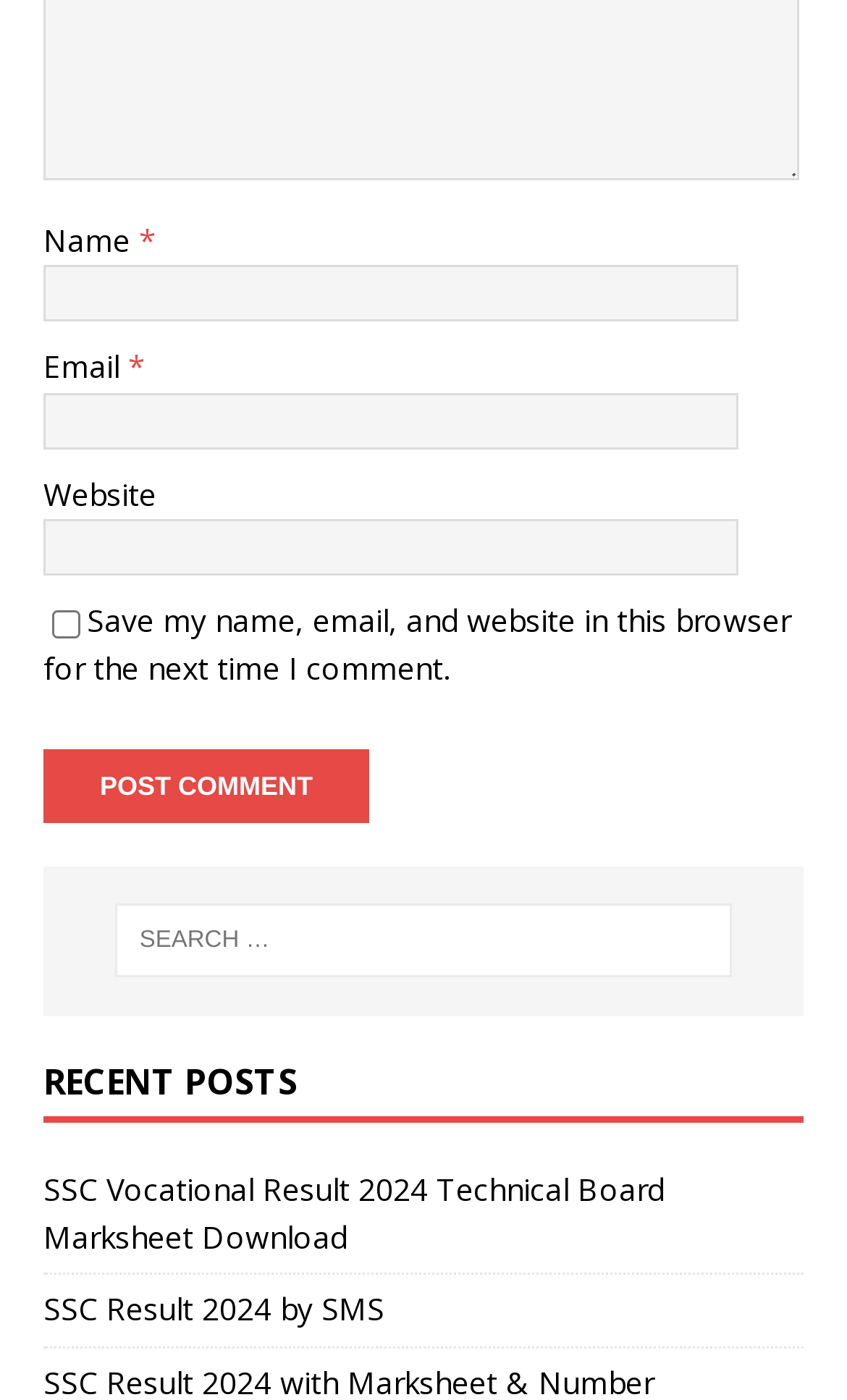Given the description of a UI element: "Buy", identify the bounding box coordinates of the matching element in the webpage screenshot.

None